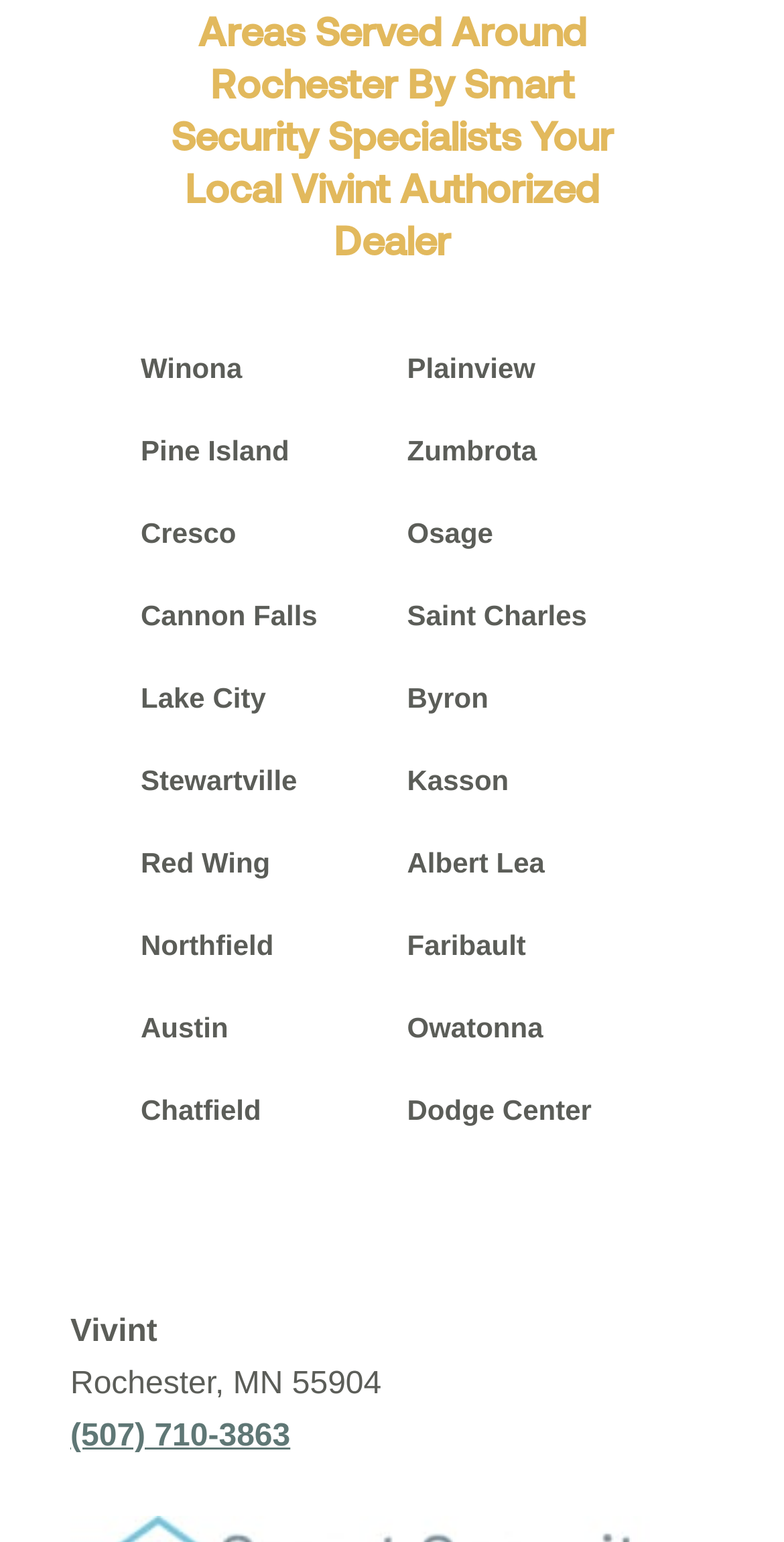Please specify the bounding box coordinates of the region to click in order to perform the following instruction: "Read the article about CFPB formally proposing TRID delay".

None